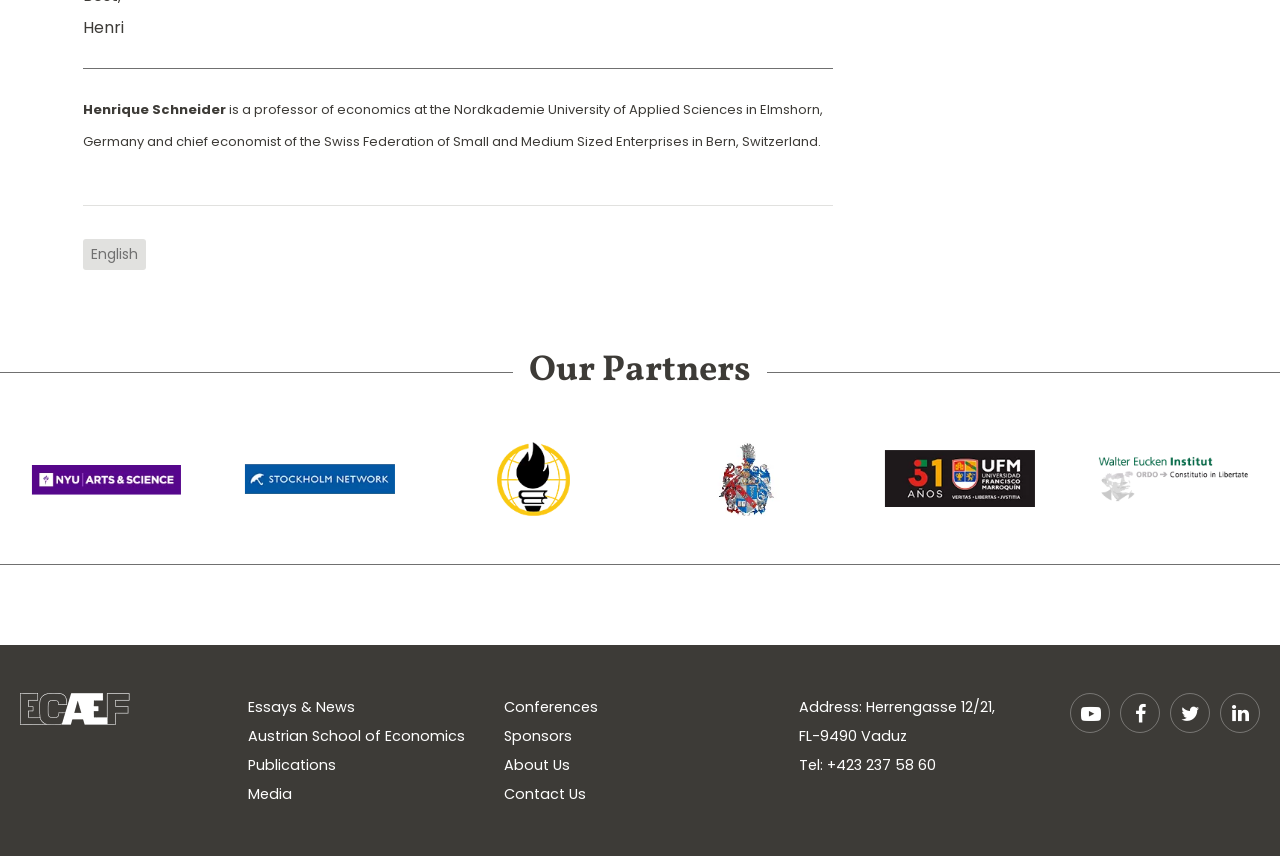Identify the bounding box coordinates for the UI element described as follows: "Essays & News". Ensure the coordinates are four float numbers between 0 and 1, formatted as [left, top, right, bottom].

[0.191, 0.811, 0.28, 0.842]